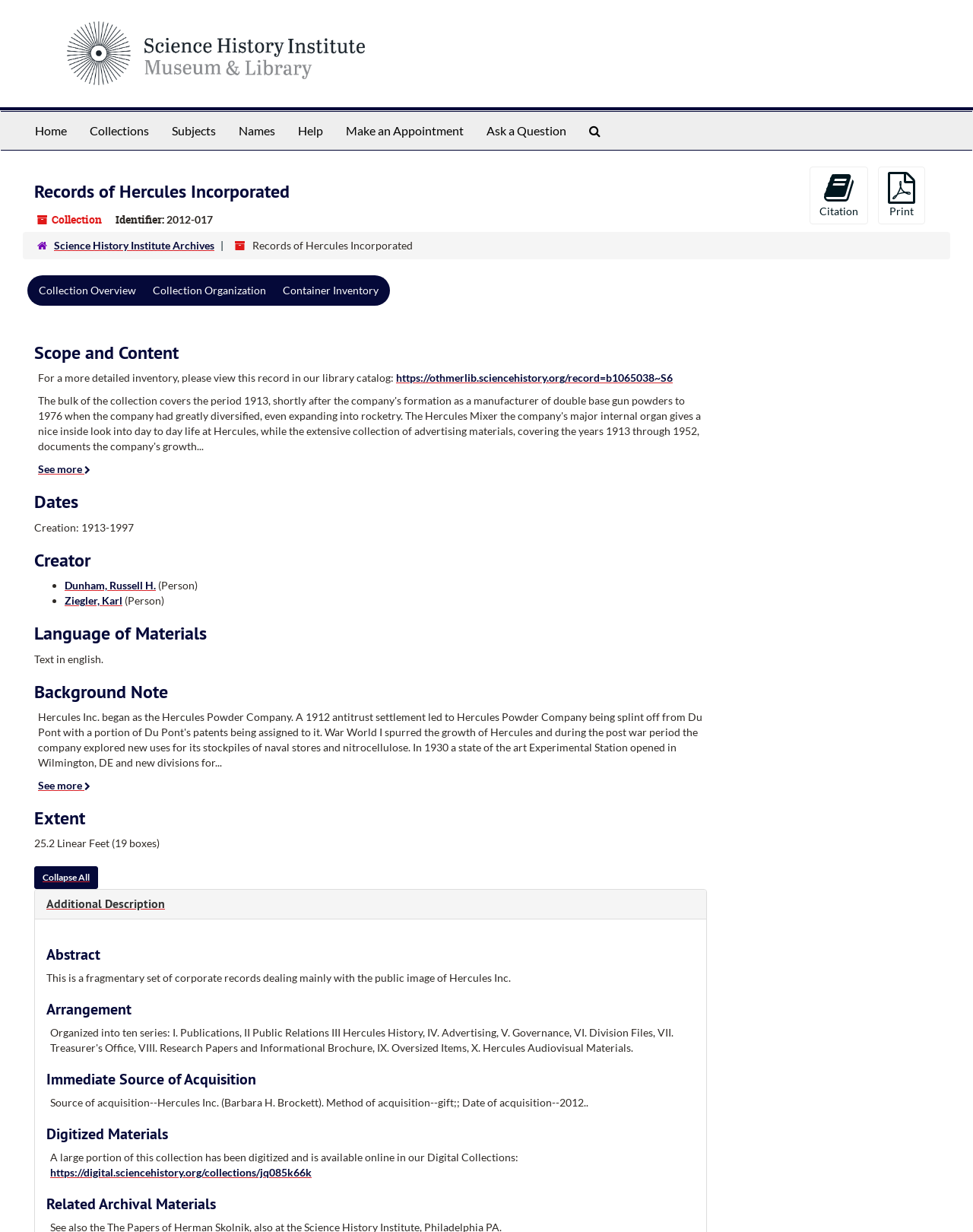Determine the bounding box coordinates of the clickable region to carry out the instruction: "Click the 'https://othmerlib.sciencehistory.org/record=b1065038~S6' link".

[0.407, 0.301, 0.691, 0.312]